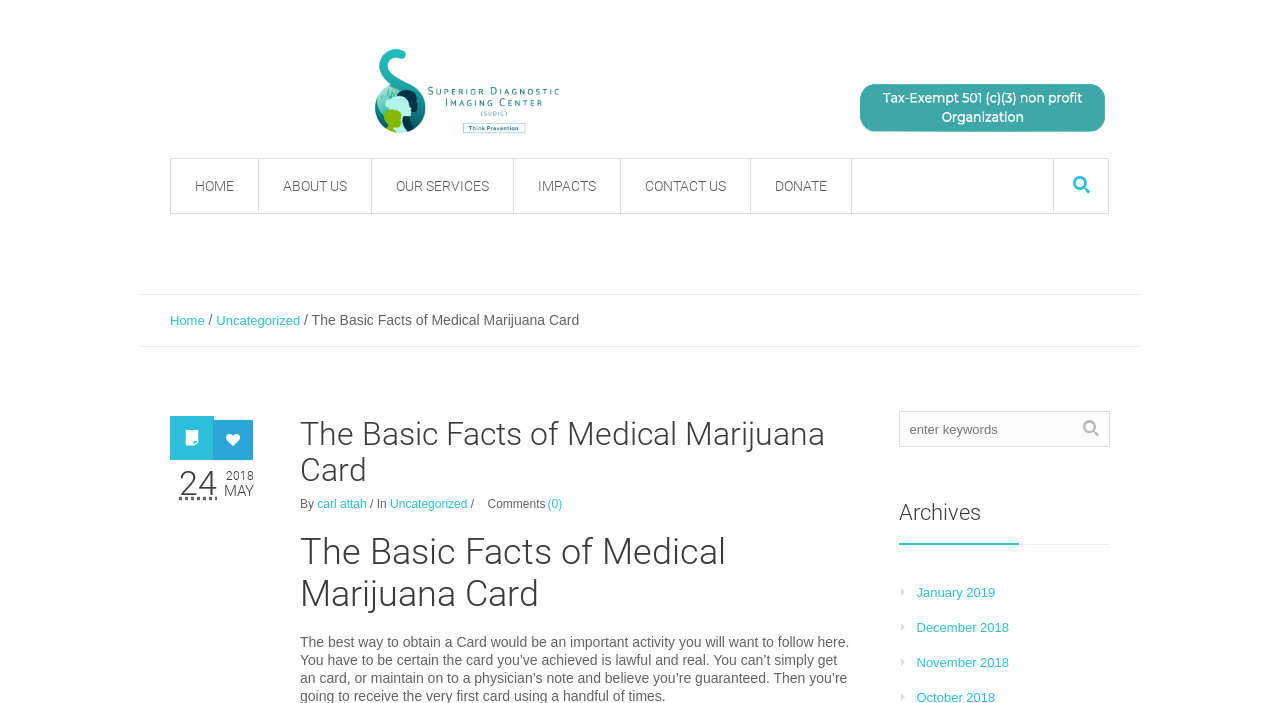Can you find and provide the title of the webpage?

The Basic Facts of Medical Marijuana Card